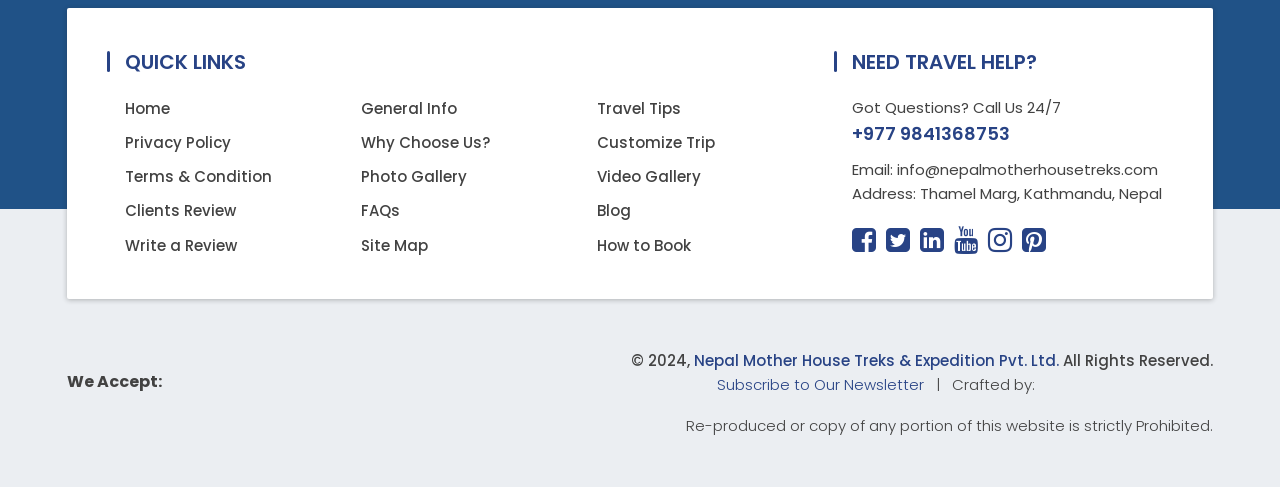From the details in the image, provide a thorough response to the question: What is the name of the company that crafted this website?

The name of the company that crafted this website is mentioned at the bottom of the page, which is Imagine Web Solution.